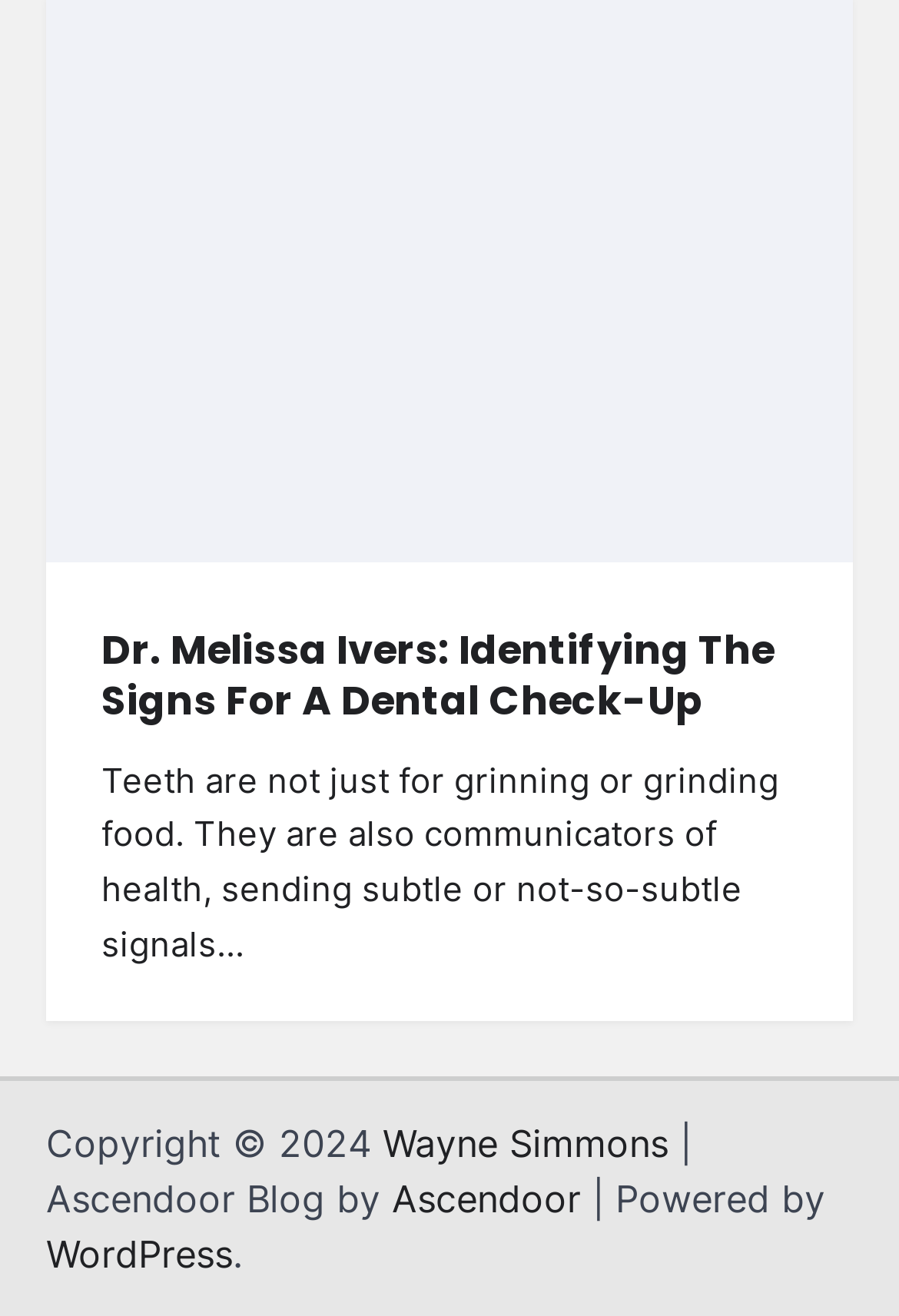What is the name of the blog?
Answer with a single word or short phrase according to what you see in the image.

Ascendoor Blog